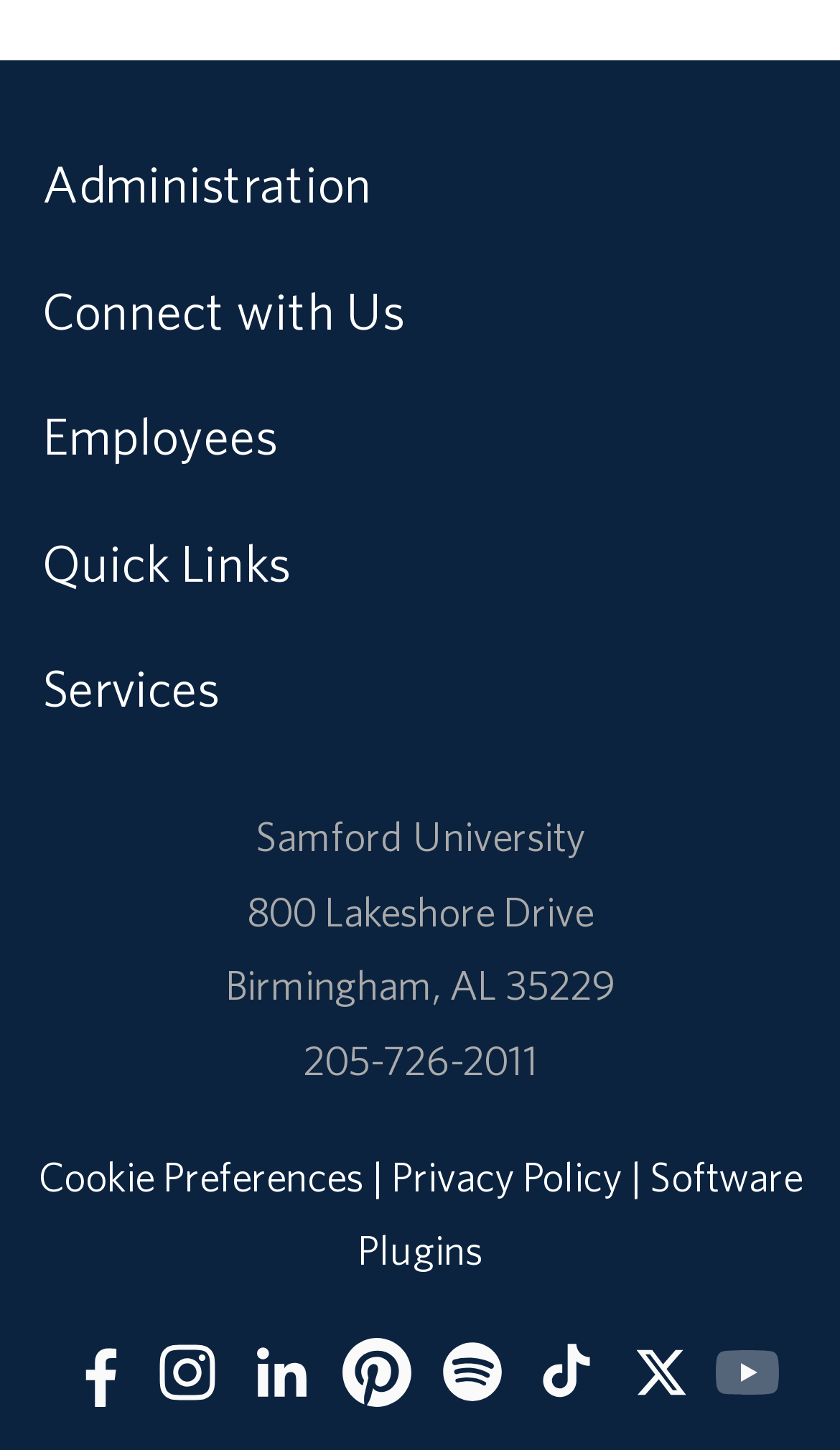What is the name of the university?
Can you provide an in-depth and detailed response to the question?

I found the university's name by looking at the links section, where I saw a link with the text 'Samford University', which is likely to be the name of the university.